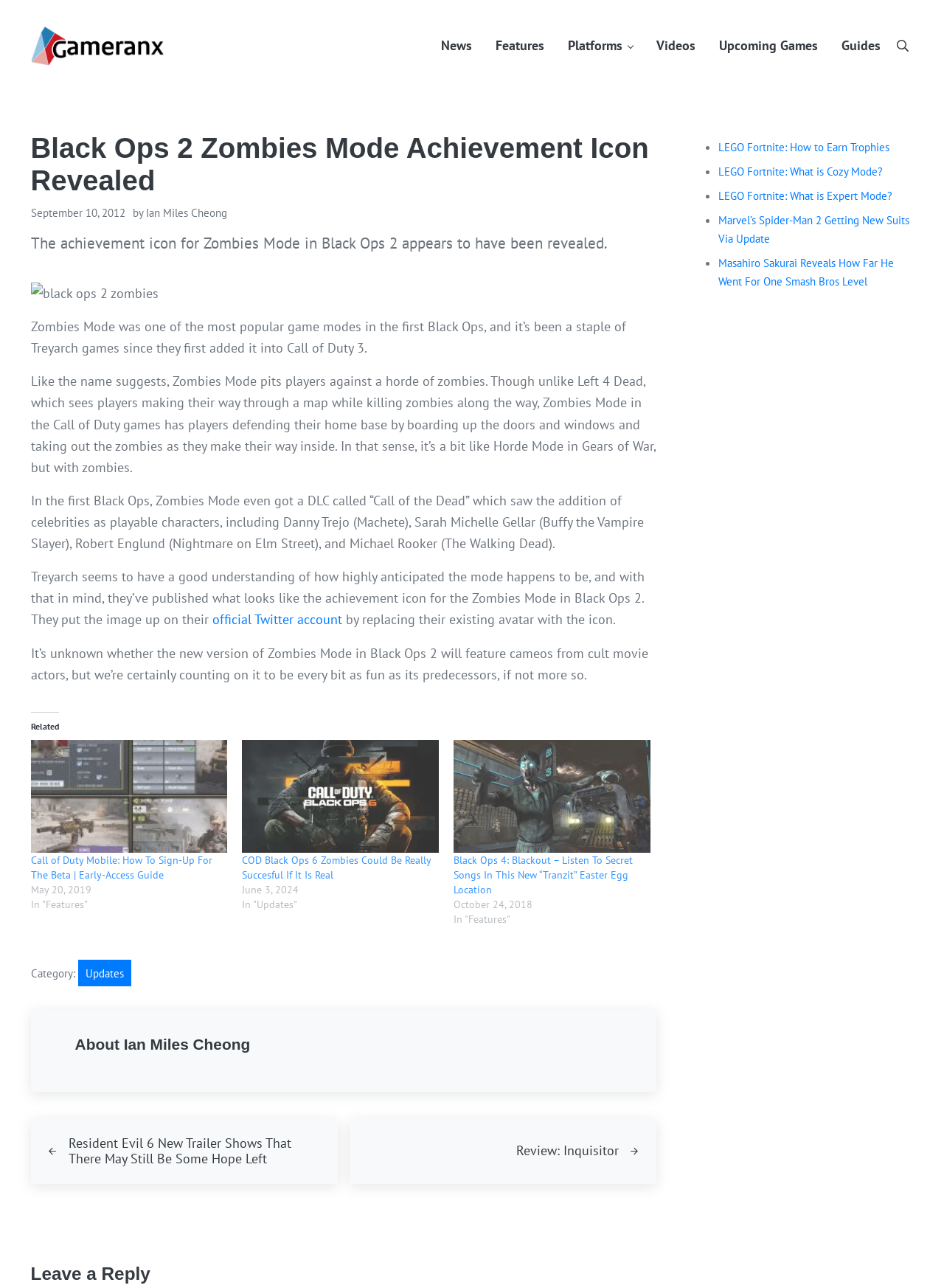Identify the main heading of the webpage and provide its text content.

Black Ops 2 Zombies Mode Achievement Icon Revealed